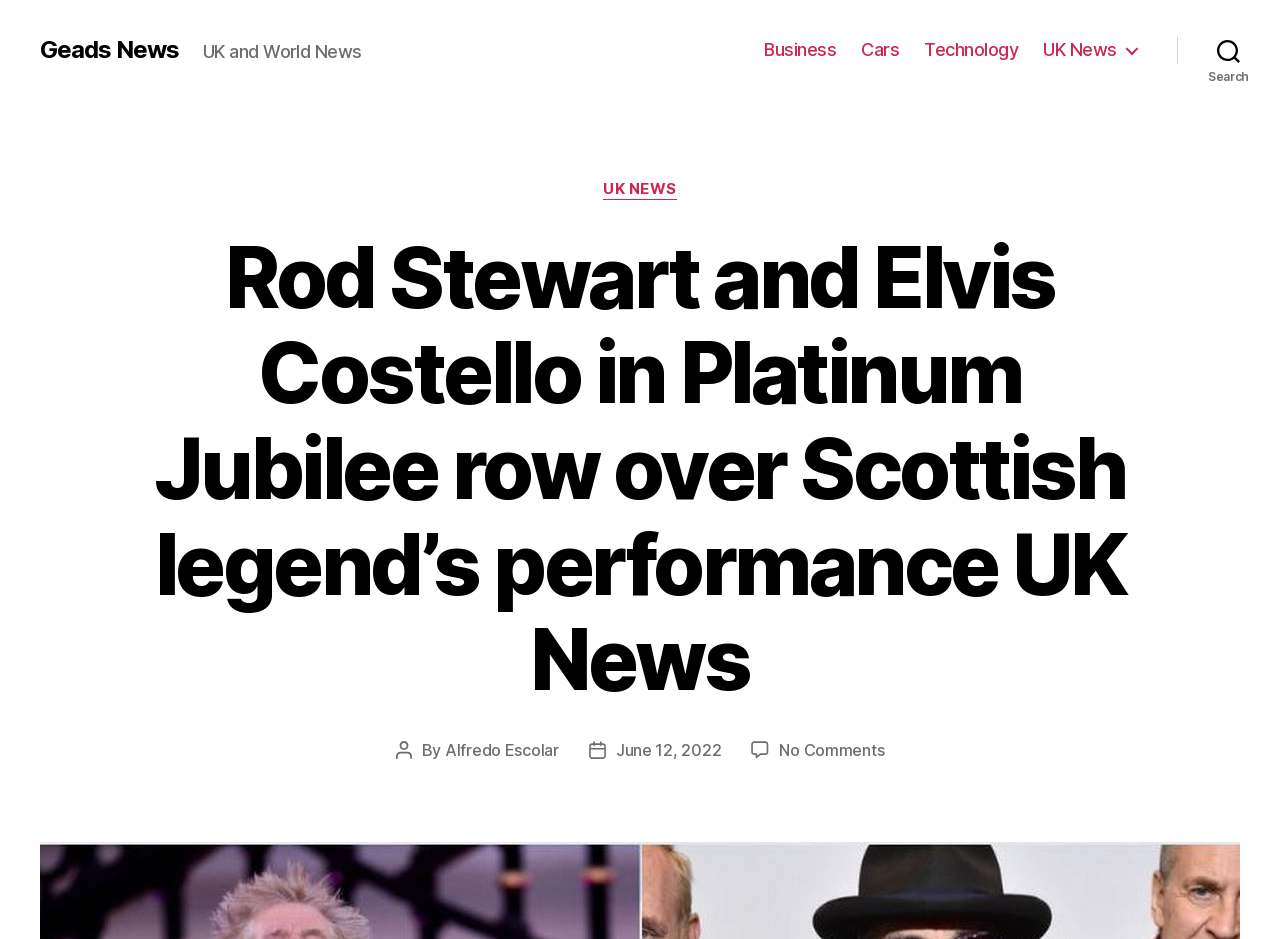Generate the text content of the main heading of the webpage.

Rod Stewart and Elvis Costello in Platinum Jubilee row over Scottish legend’s performance UK News